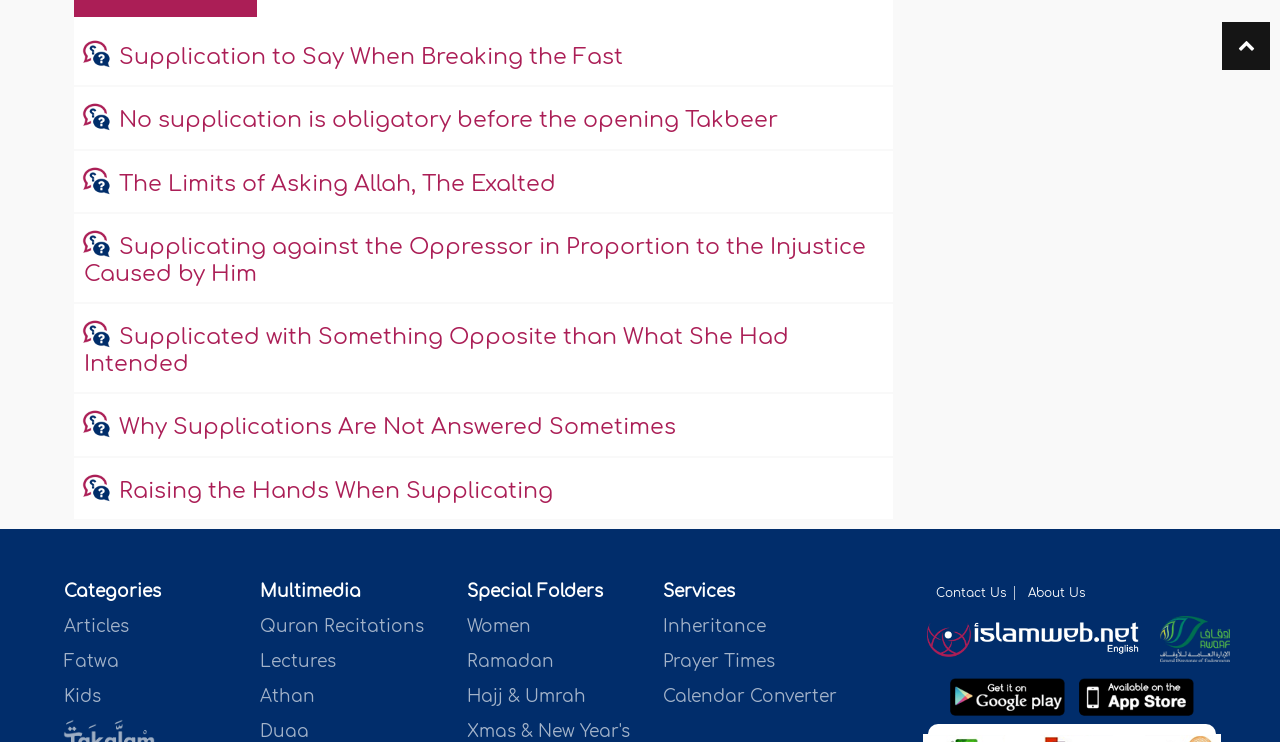How many links are there under 'Special Folders'?
We need a detailed and meticulous answer to the question.

Under the 'Special Folders' section, there are four links listed: 'Women', 'Ramadan', 'Hajj & Umrah', and 'Xmas & New Year's', which implies that there are four special folders.